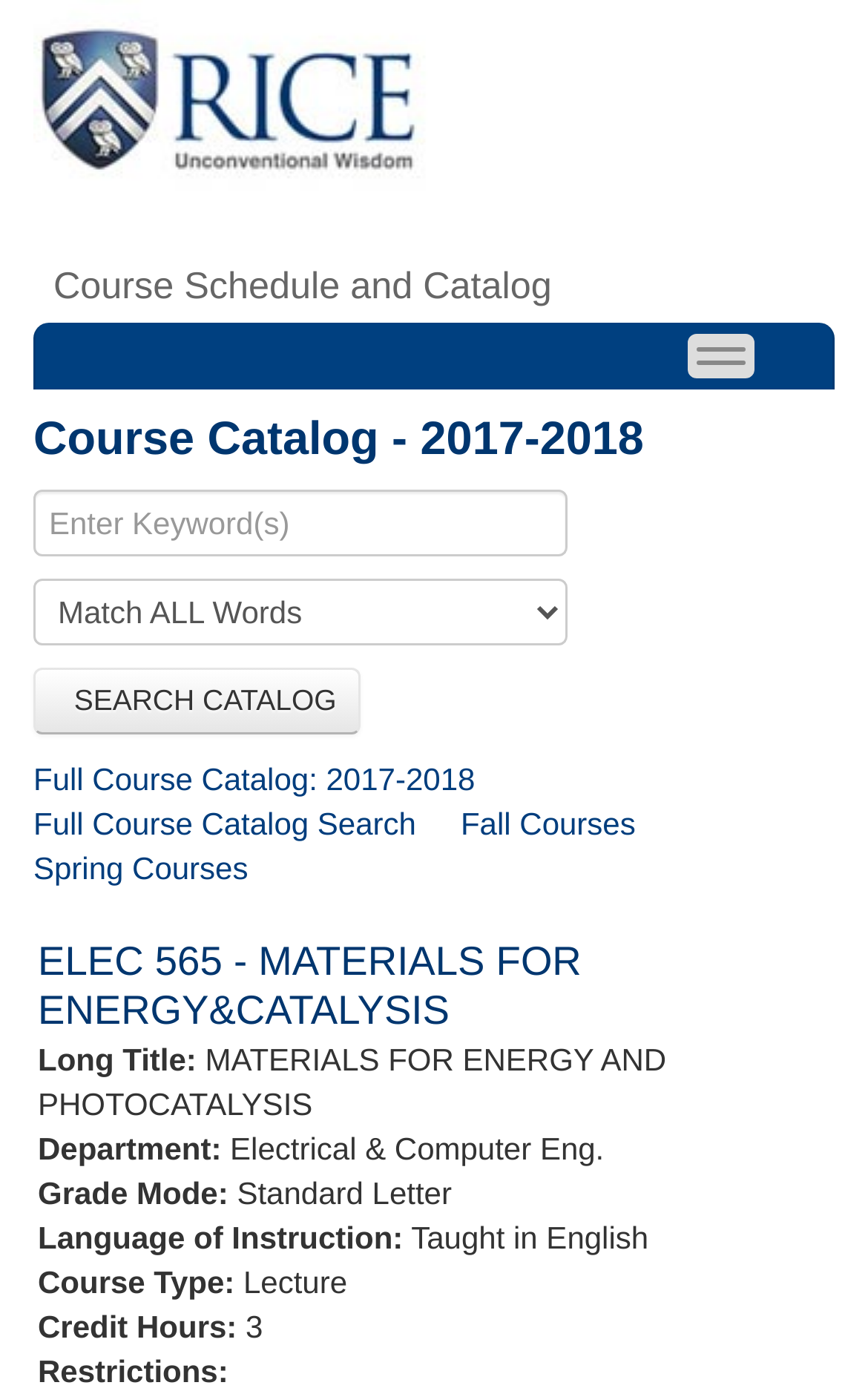Identify the bounding box coordinates of the part that should be clicked to carry out this instruction: "Browse fall courses".

[0.531, 0.58, 0.732, 0.605]